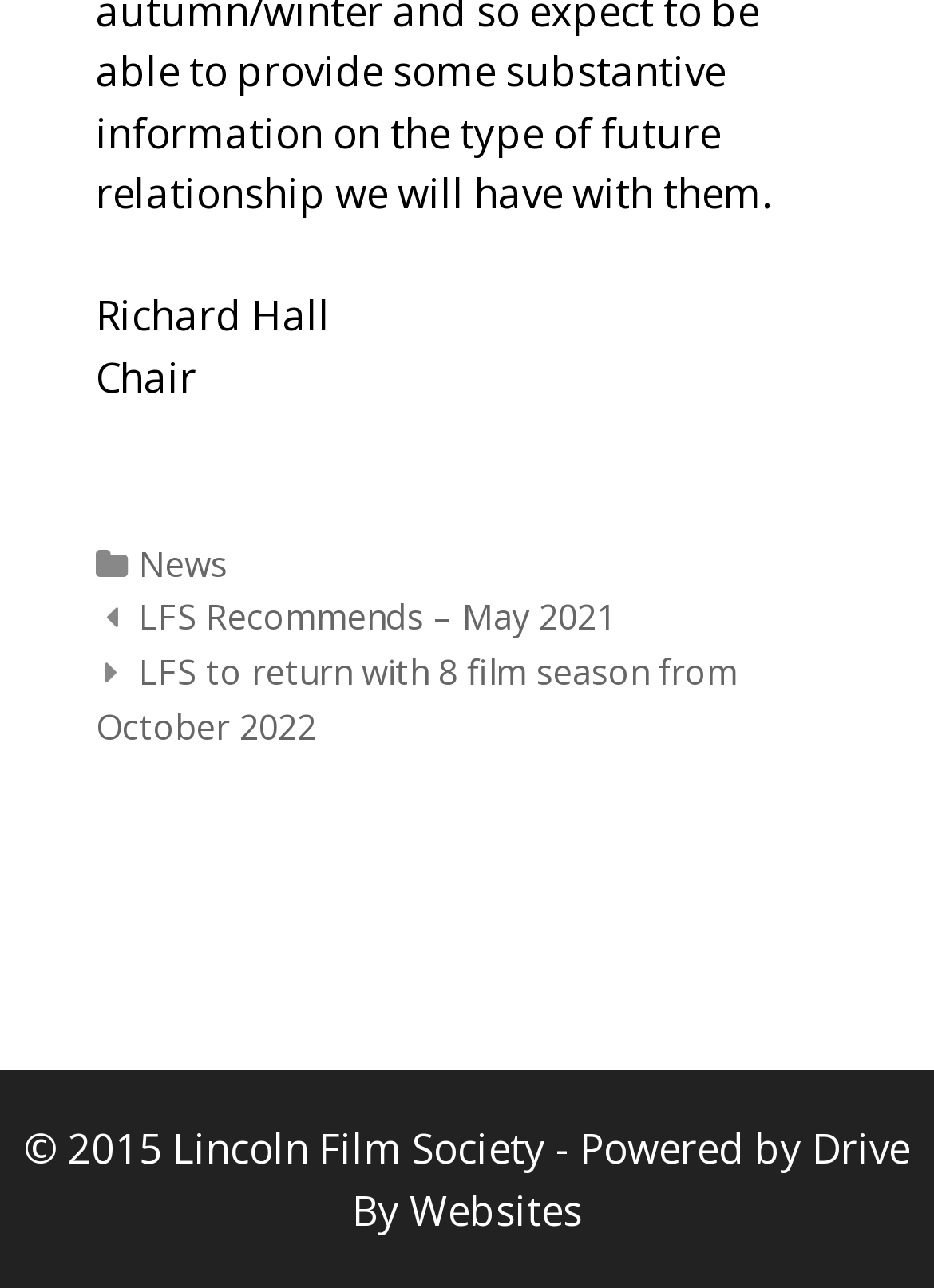What is the name of the person mentioned?
Using the image, respond with a single word or phrase.

Richard Hall